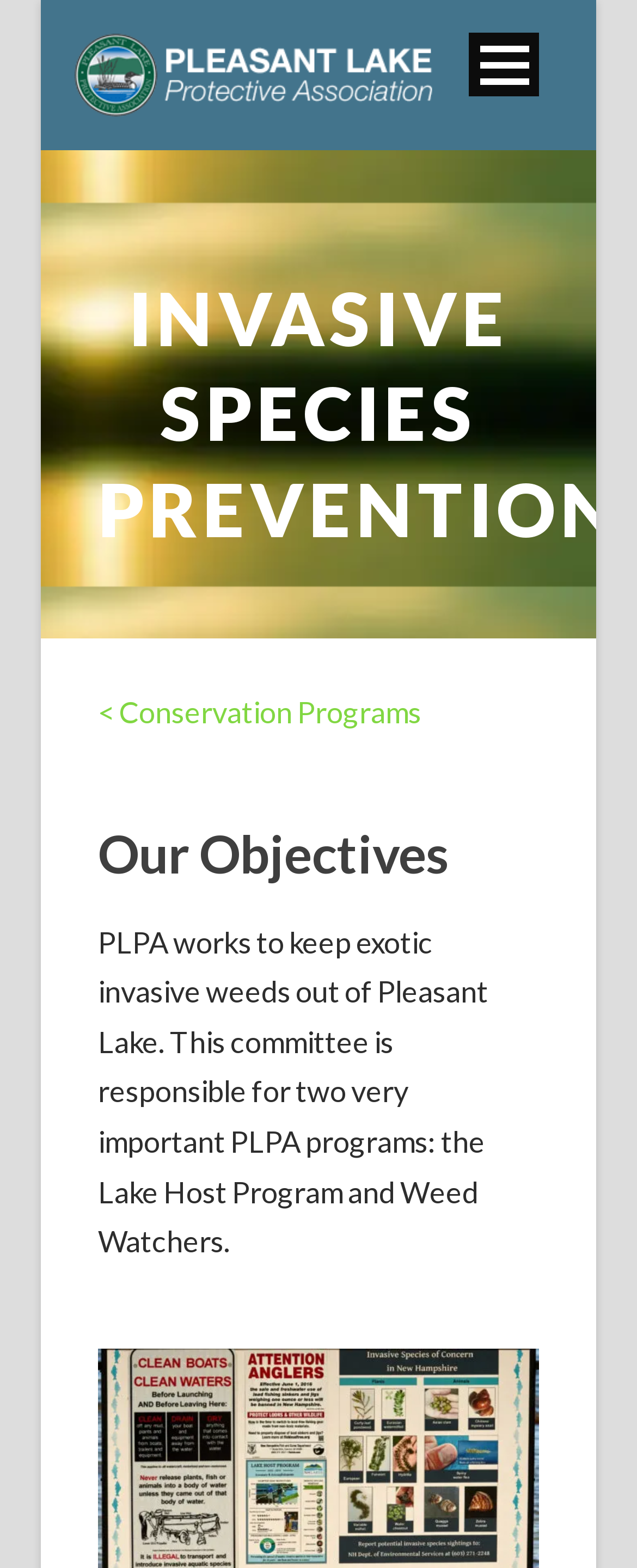Generate the title text from the webpage.

INVASIVE SPECIES PREVENTION